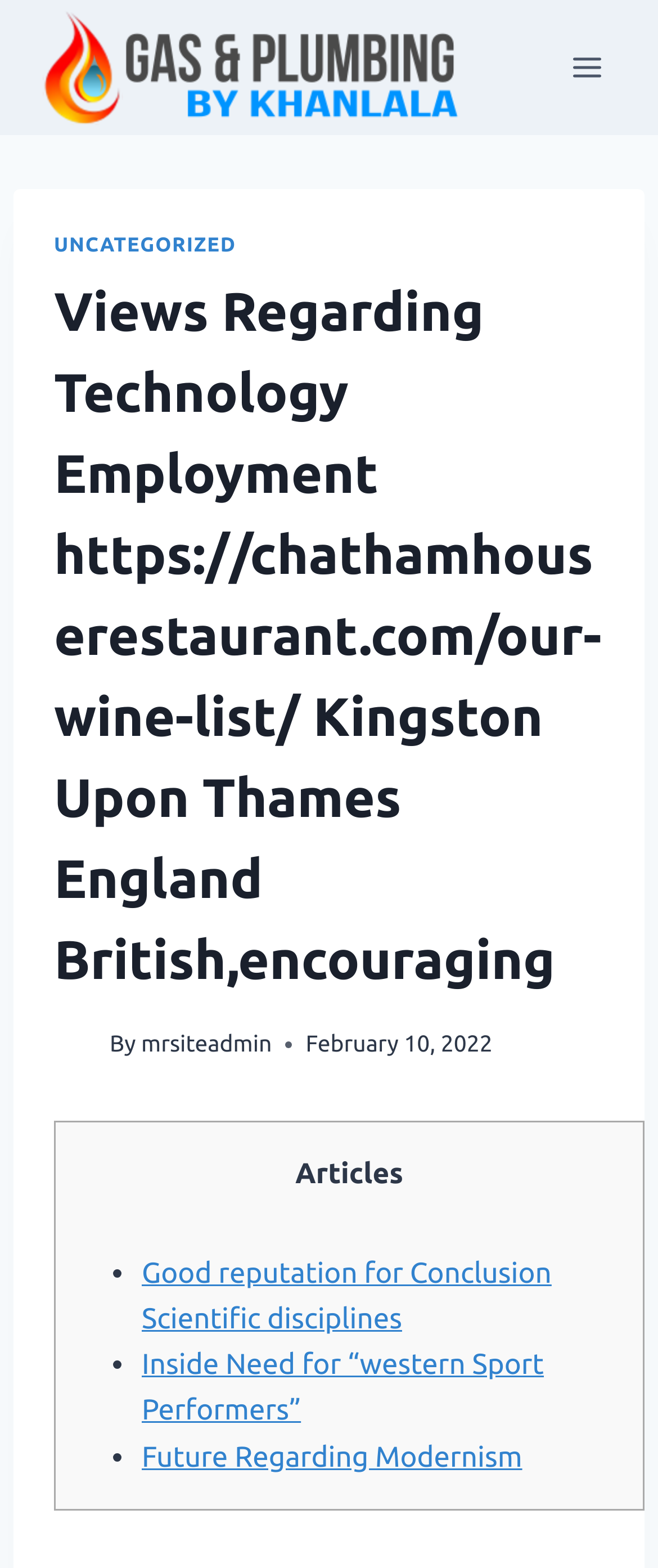Reply to the question with a brief word or phrase: What are the categories of articles?

UNCATEGORIZED